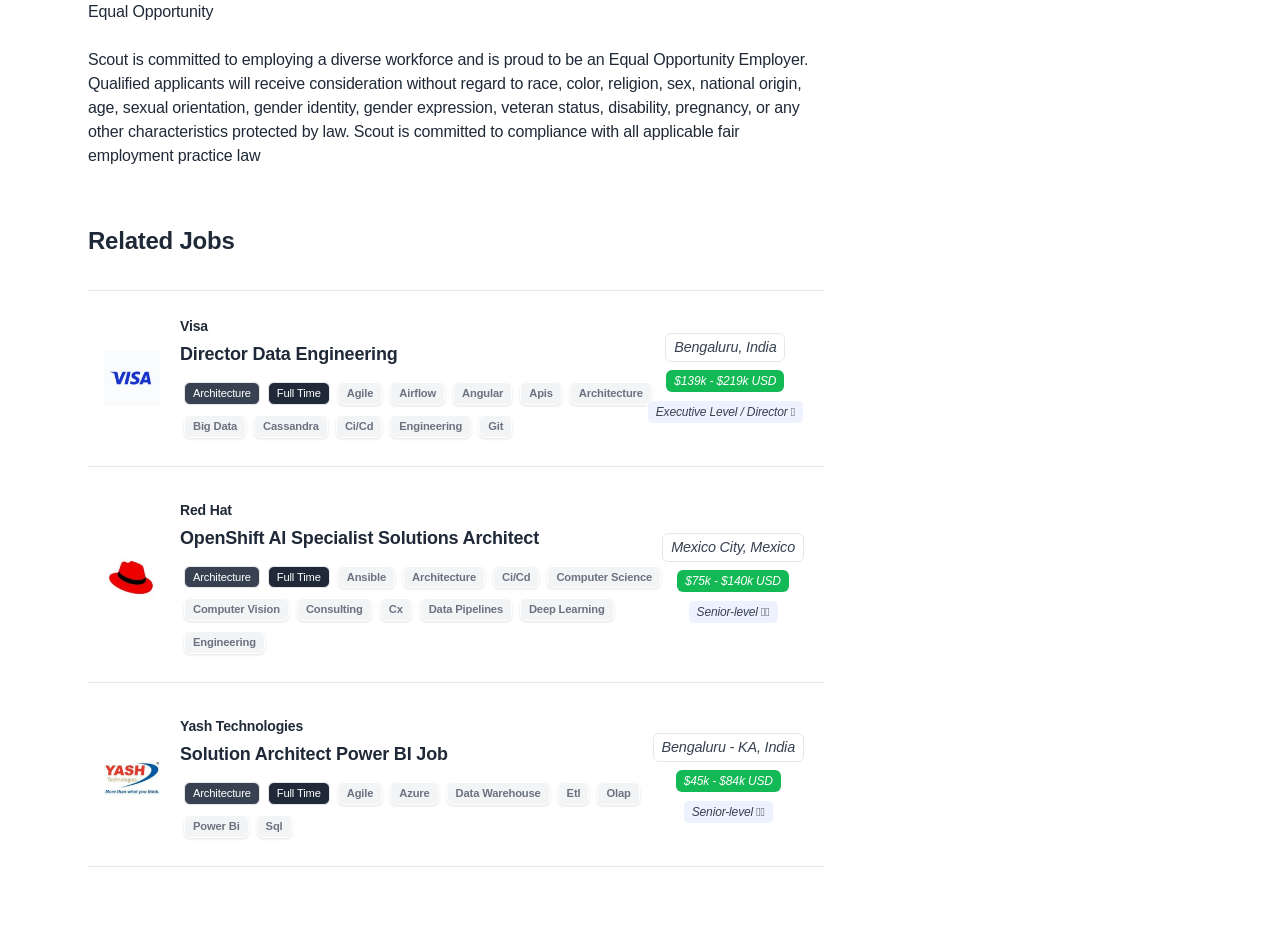Please answer the following question using a single word or phrase: 
What is the location of the second job posting?

Bengaluru, India